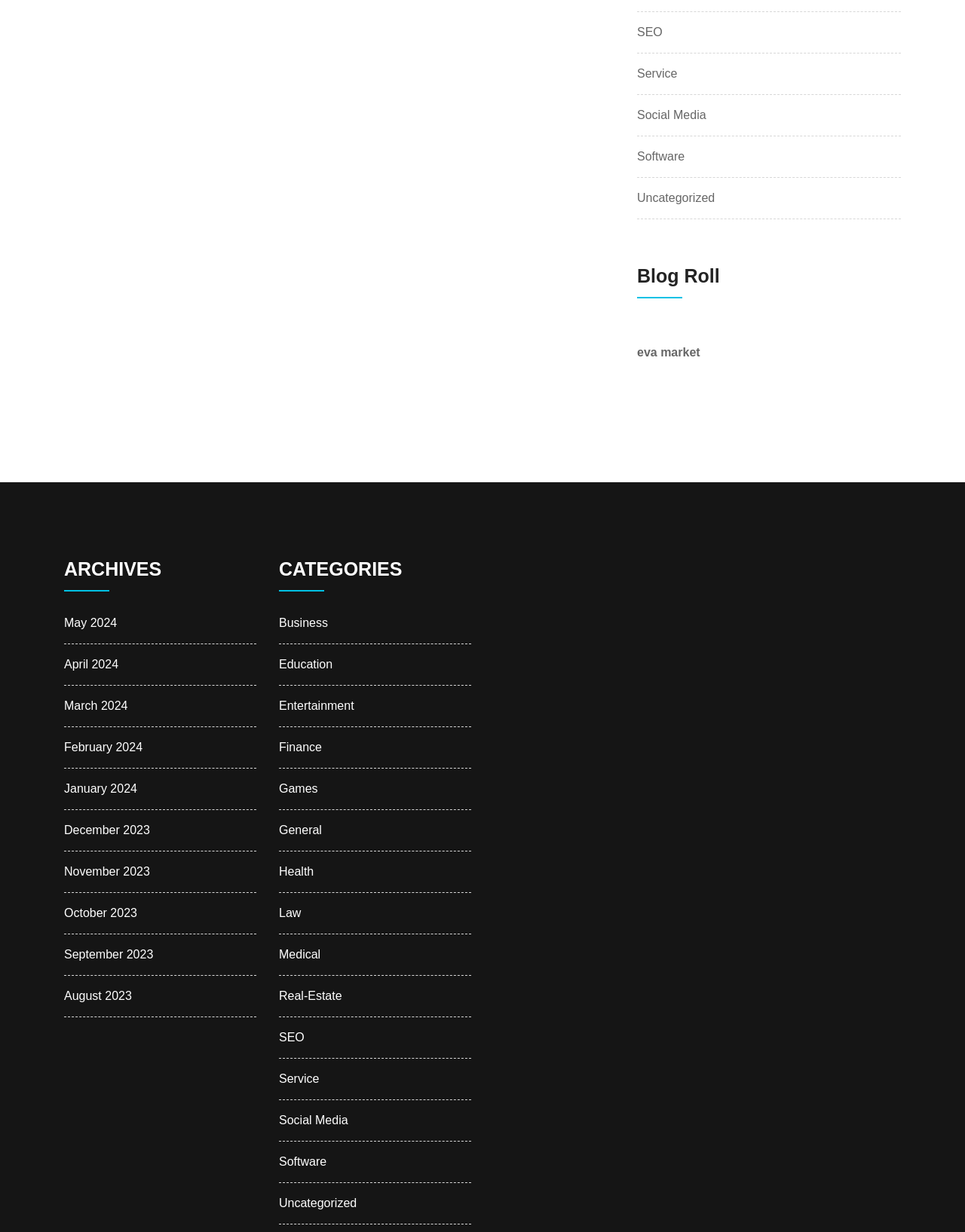Point out the bounding box coordinates of the section to click in order to follow this instruction: "View archives for May 2024".

[0.066, 0.5, 0.121, 0.511]